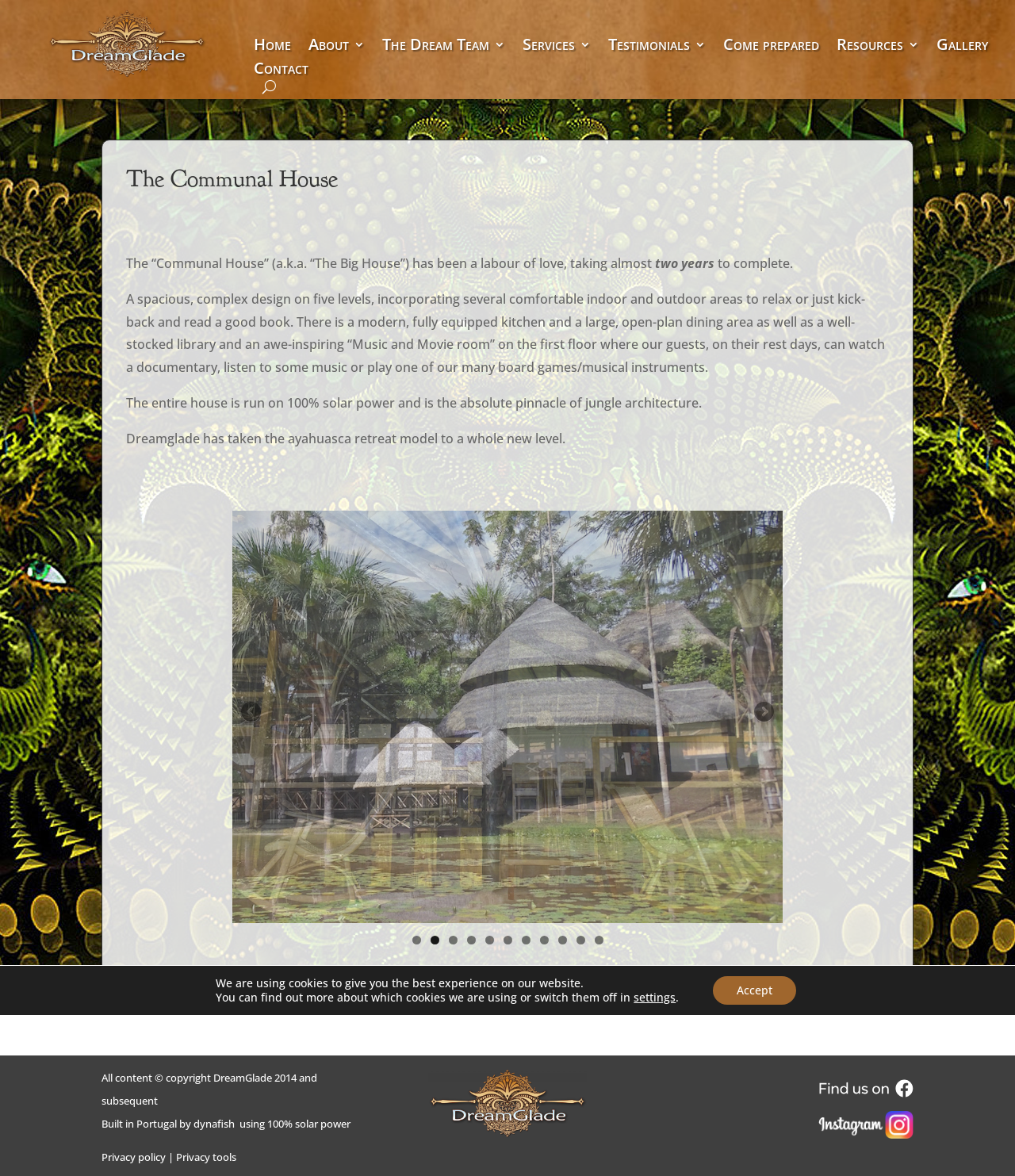Determine the bounding box for the UI element described here: "The Dream Team".

[0.377, 0.033, 0.498, 0.048]